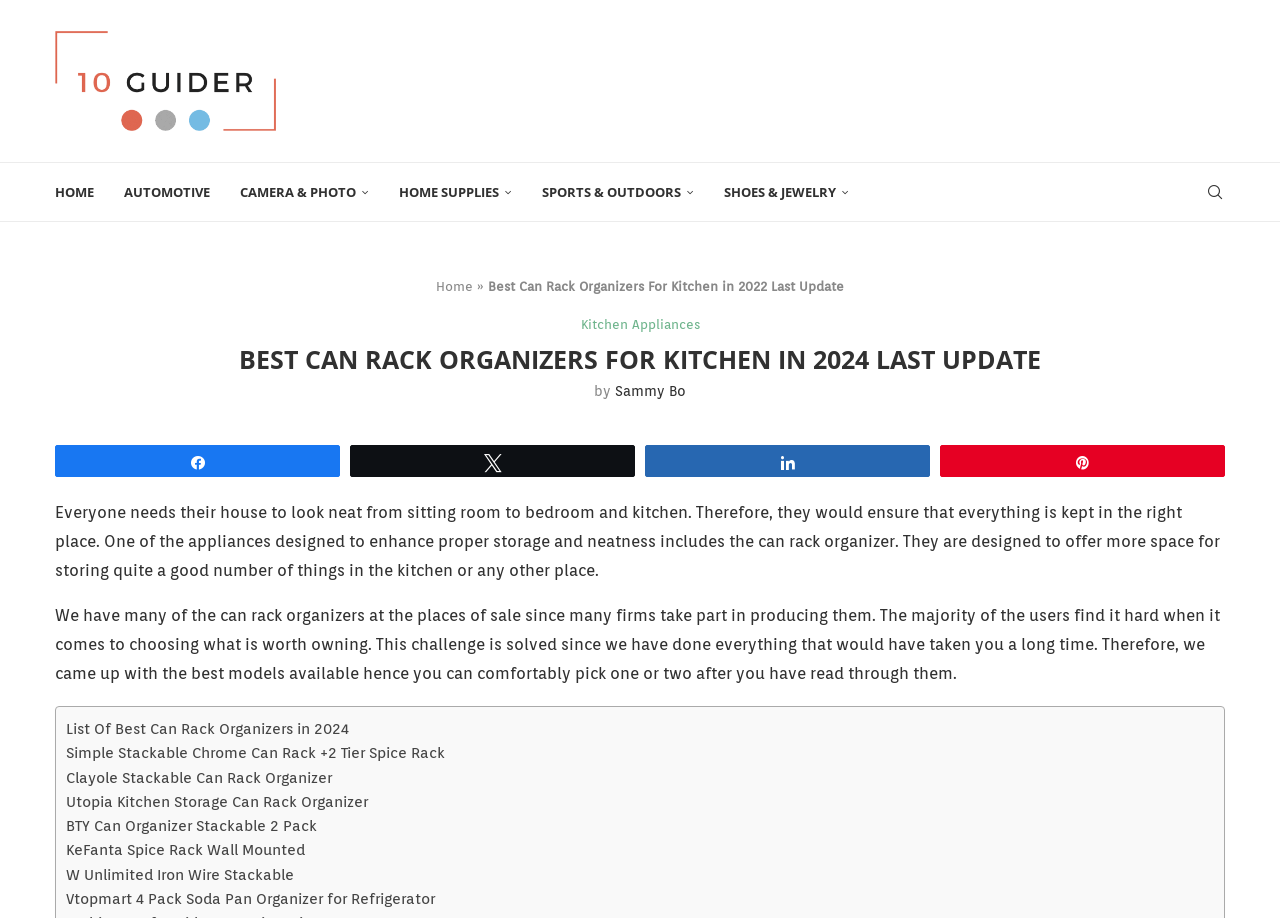Please locate the bounding box coordinates of the element's region that needs to be clicked to follow the instruction: "Read more about 'Kitchen Appliances'". The bounding box coordinates should be provided as four float numbers between 0 and 1, i.e., [left, top, right, bottom].

[0.454, 0.345, 0.546, 0.362]